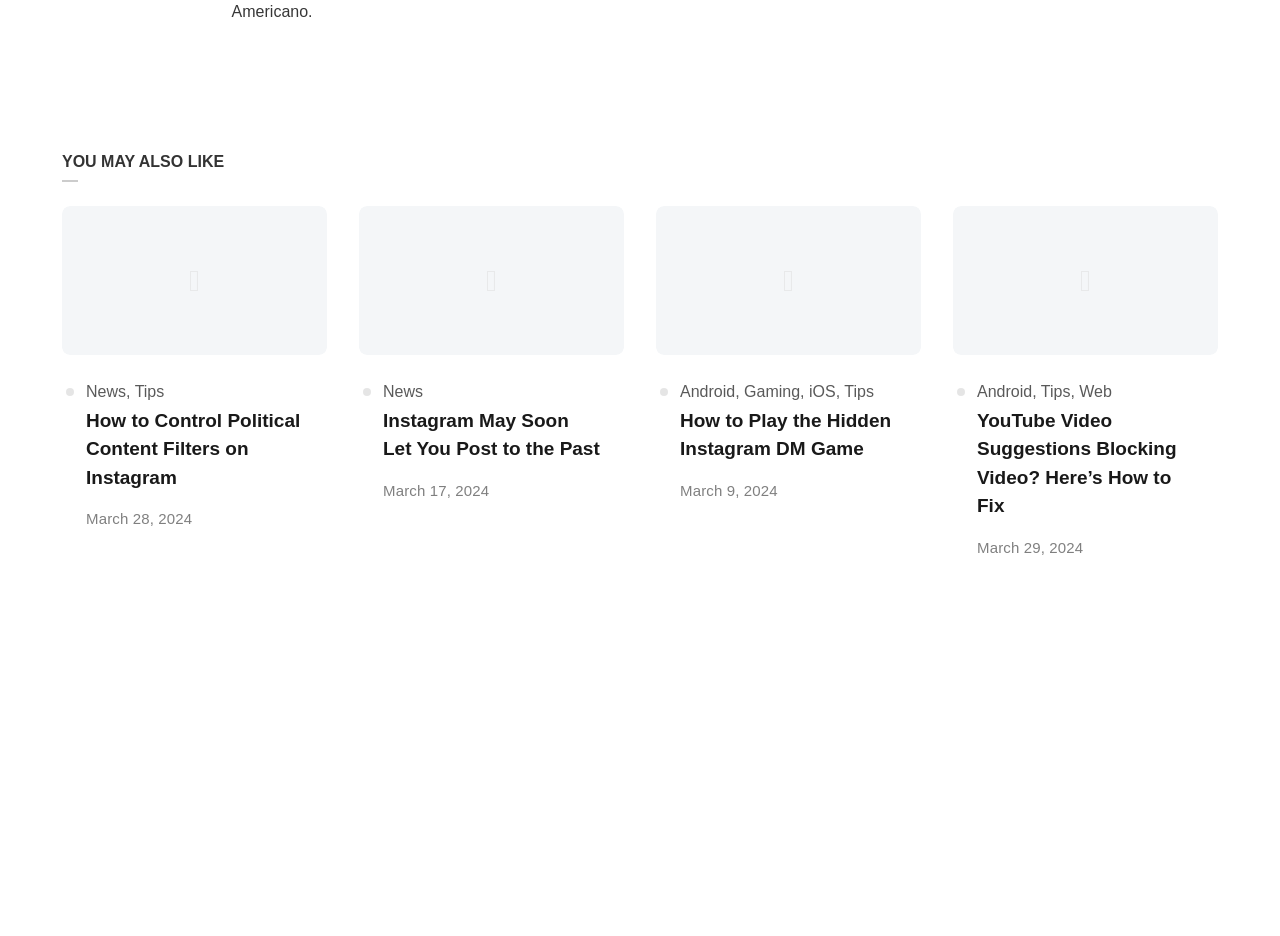Please identify the bounding box coordinates of the area that needs to be clicked to fulfill the following instruction: "Click on the 'News' category."

[0.067, 0.409, 0.098, 0.427]